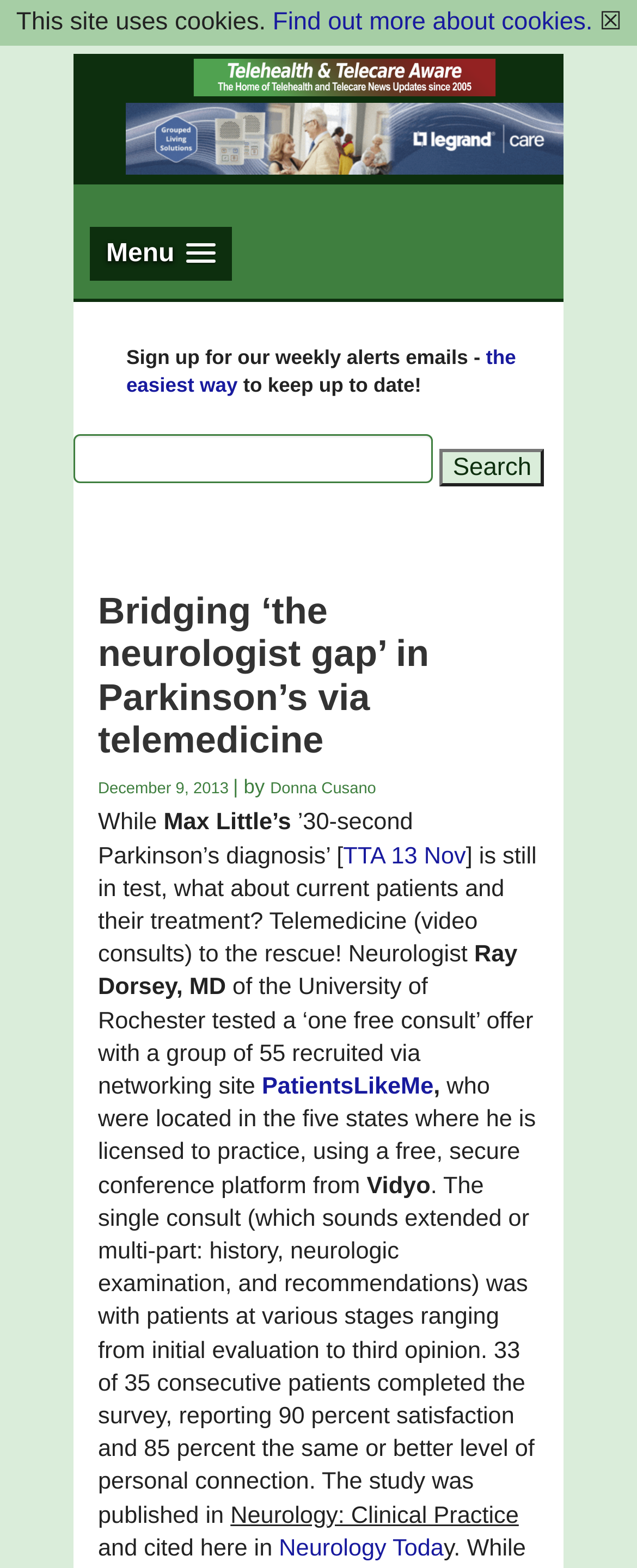Present a detailed account of what is displayed on the webpage.

The webpage appears to be an article page from Telehealth and Telecare Aware, a website focused on telehealth and telecare news. At the top left corner, there is a logo of TTA (Telehealth and Telecare Aware) and a link to Legrandcare. Next to these elements, there is a menu link and a call-to-action to sign up for weekly alerts emails.

Below the top section, there is a search bar with a textbox and a search button. On the left side of the page, there is a heading that reads "Bridging ‘the neurologist gap’ in Parkinson’s via telemedicine" followed by the date "December 9, 2013", and the author's name "Donna Cusano".

The main content of the article is a long paragraph that discusses the use of telemedicine in Parkinson's disease diagnosis and treatment. The text is divided into several sections, with links to external sources such as PatientsLikeMe and Neurology Today. There are also mentions of specific individuals, including Max Little and Ray Dorsey, MD.

At the bottom of the page, there is a notice that the site uses cookies, with a link to find out more about cookies. There is also a checkbox with an "☒" symbol, likely used to accept or decline cookie usage.

Overall, the webpage appears to be a news article or blog post focused on telehealth and telecare, with a specific topic related to Parkinson's disease and telemedicine.